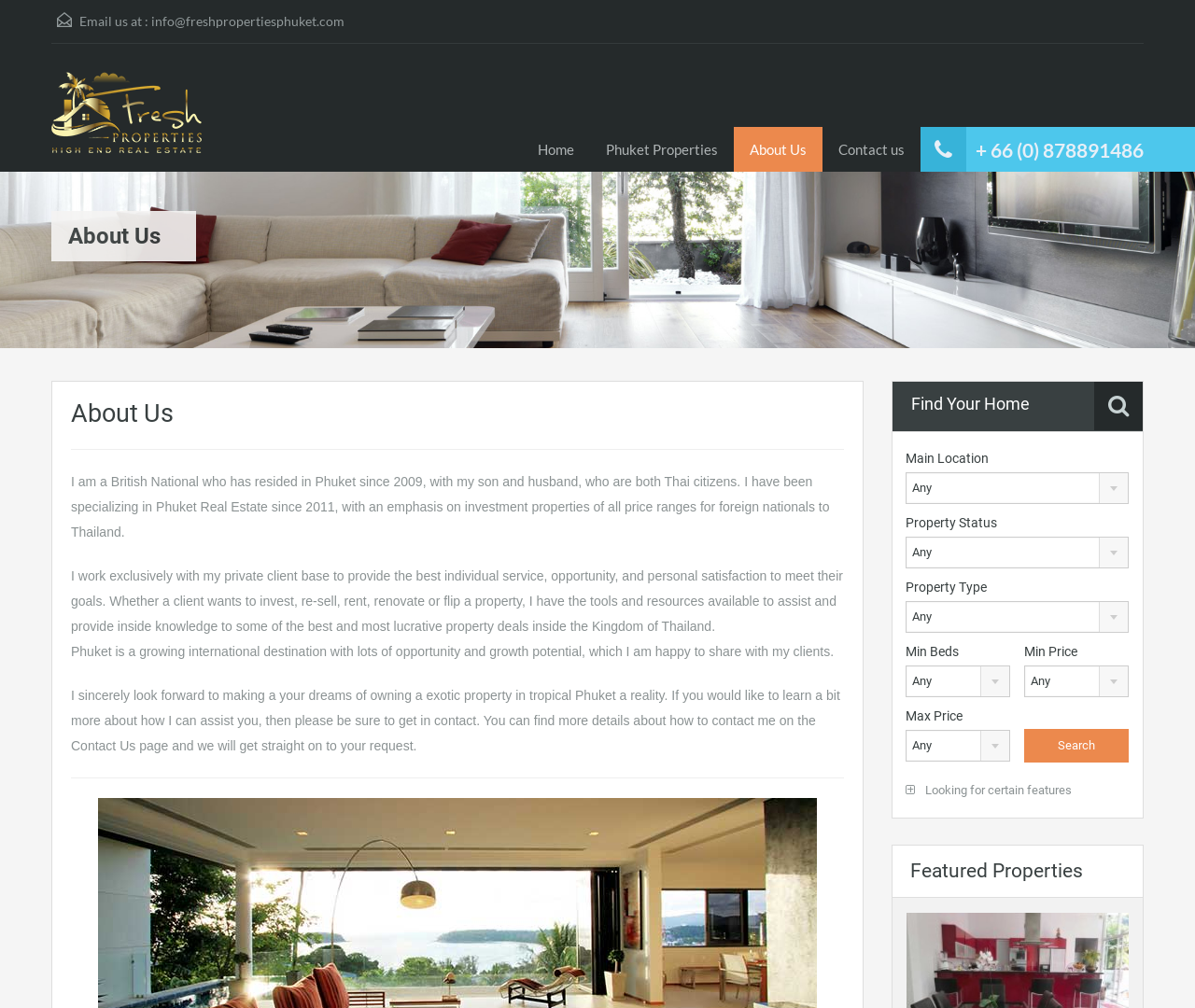What is the purpose of the 'Search' button?
Look at the image and answer with only one word or phrase.

To search for properties